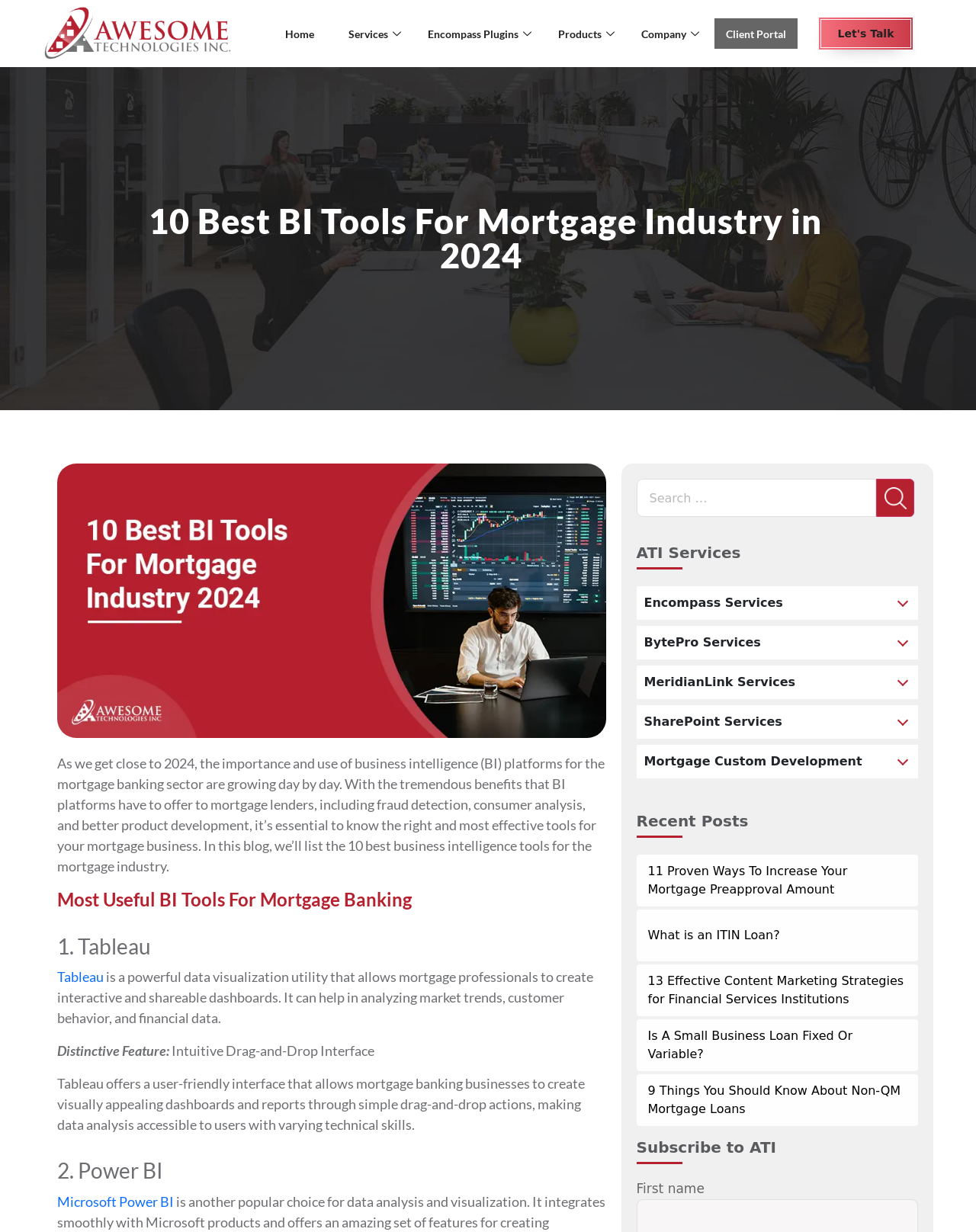Please identify the bounding box coordinates of the element's region that needs to be clicked to fulfill the following instruction: "Subscribe to ATI". The bounding box coordinates should consist of four float numbers between 0 and 1, i.e., [left, top, right, bottom].

[0.652, 0.924, 0.941, 0.945]